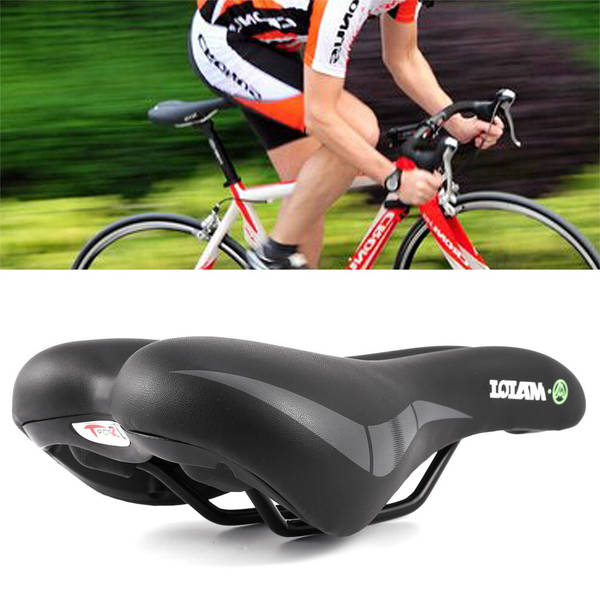What is the brand of the bicycle saddle?
From the screenshot, supply a one-word or short-phrase answer.

LOTAM